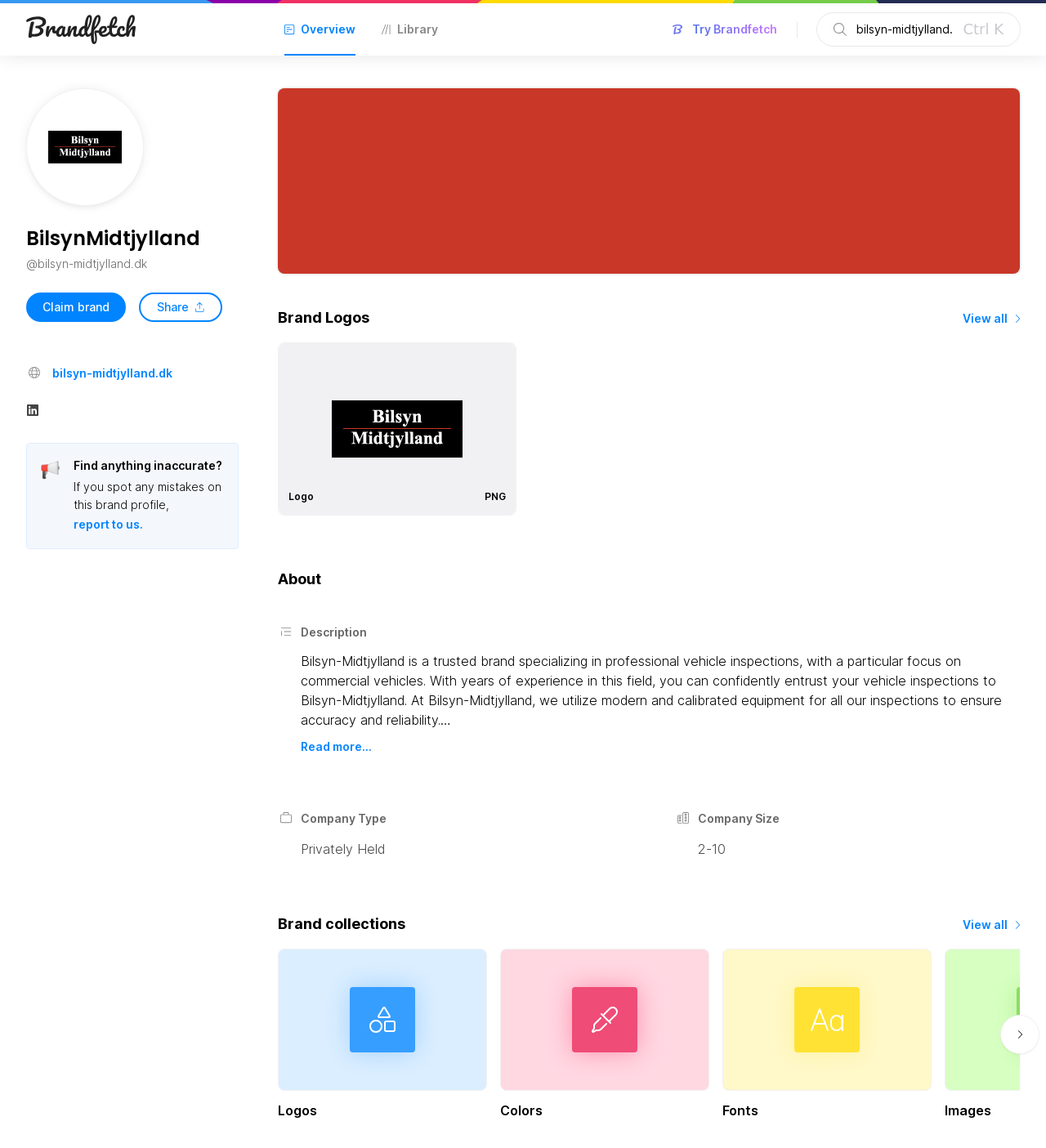Please identify the bounding box coordinates of the area that needs to be clicked to fulfill the following instruction: "View brand collections."

[0.92, 0.795, 0.975, 0.815]